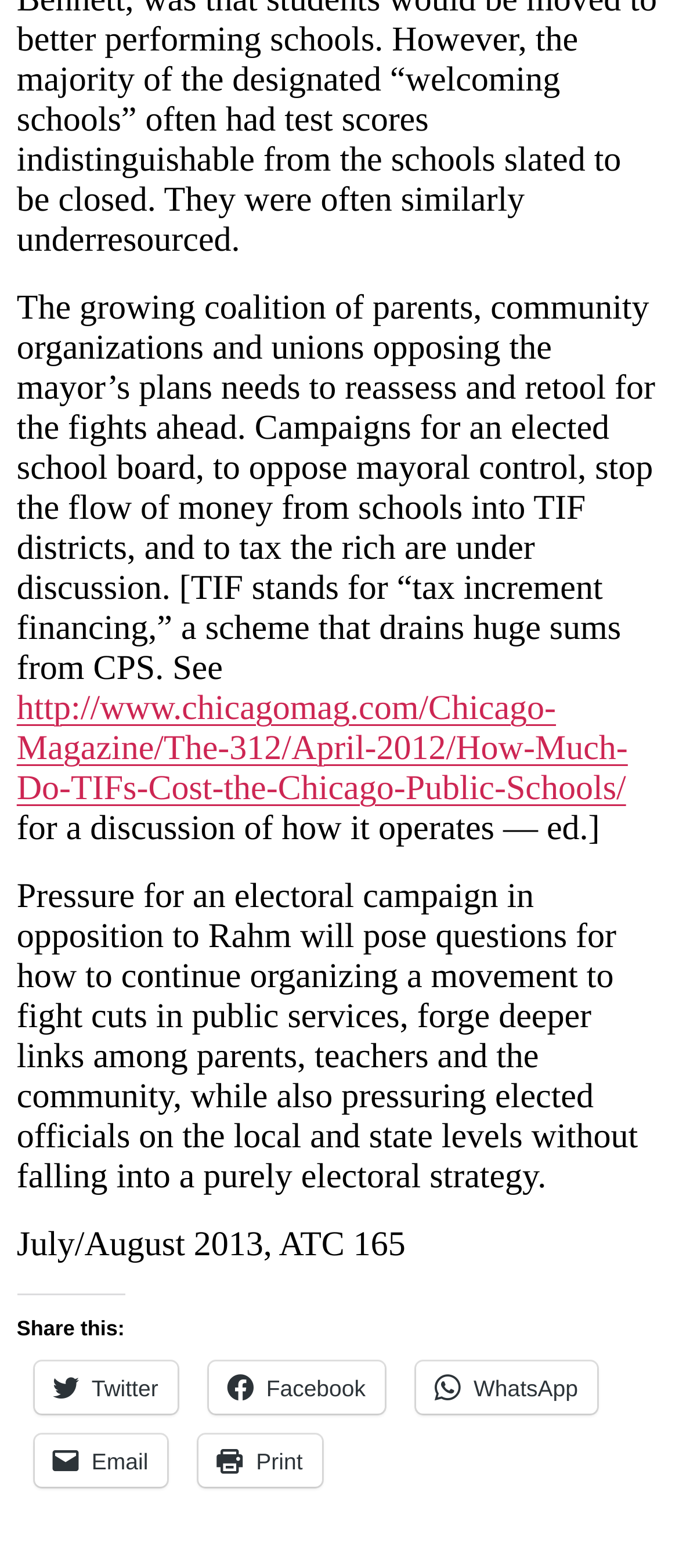What is TIF?
Look at the image and construct a detailed response to the question.

According to the link element with ID 185, TIF stands for 'tax increment financing', which is a scheme that drains huge sums from CPS, as explained in the article 'How Much Do TIFs Cost the Chicago Public Schools'.